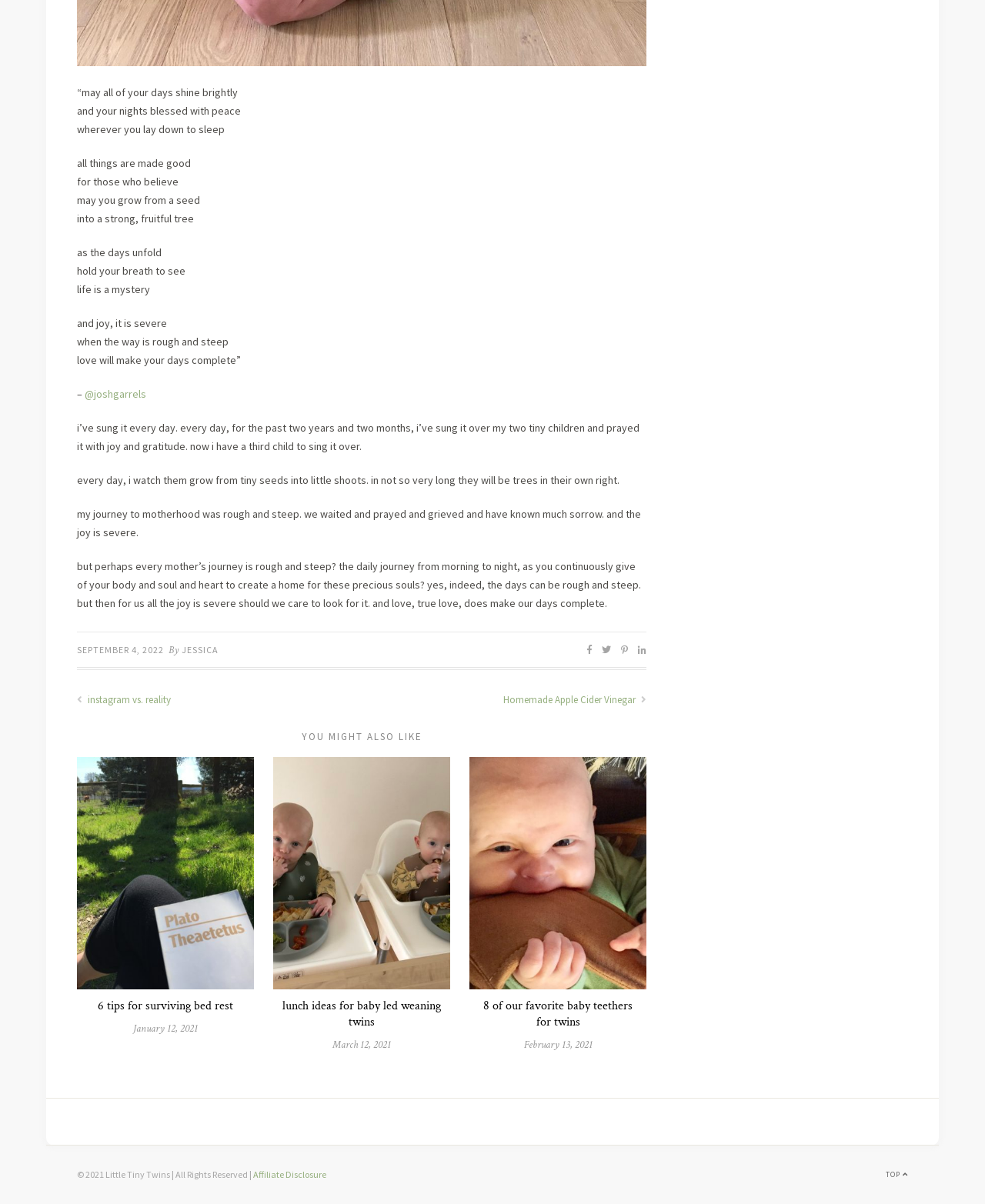Provide the bounding box coordinates of the HTML element described by the text: "Top". The coordinates should be in the format [left, top, right, bottom] with values between 0 and 1.

[0.899, 0.968, 0.922, 0.984]